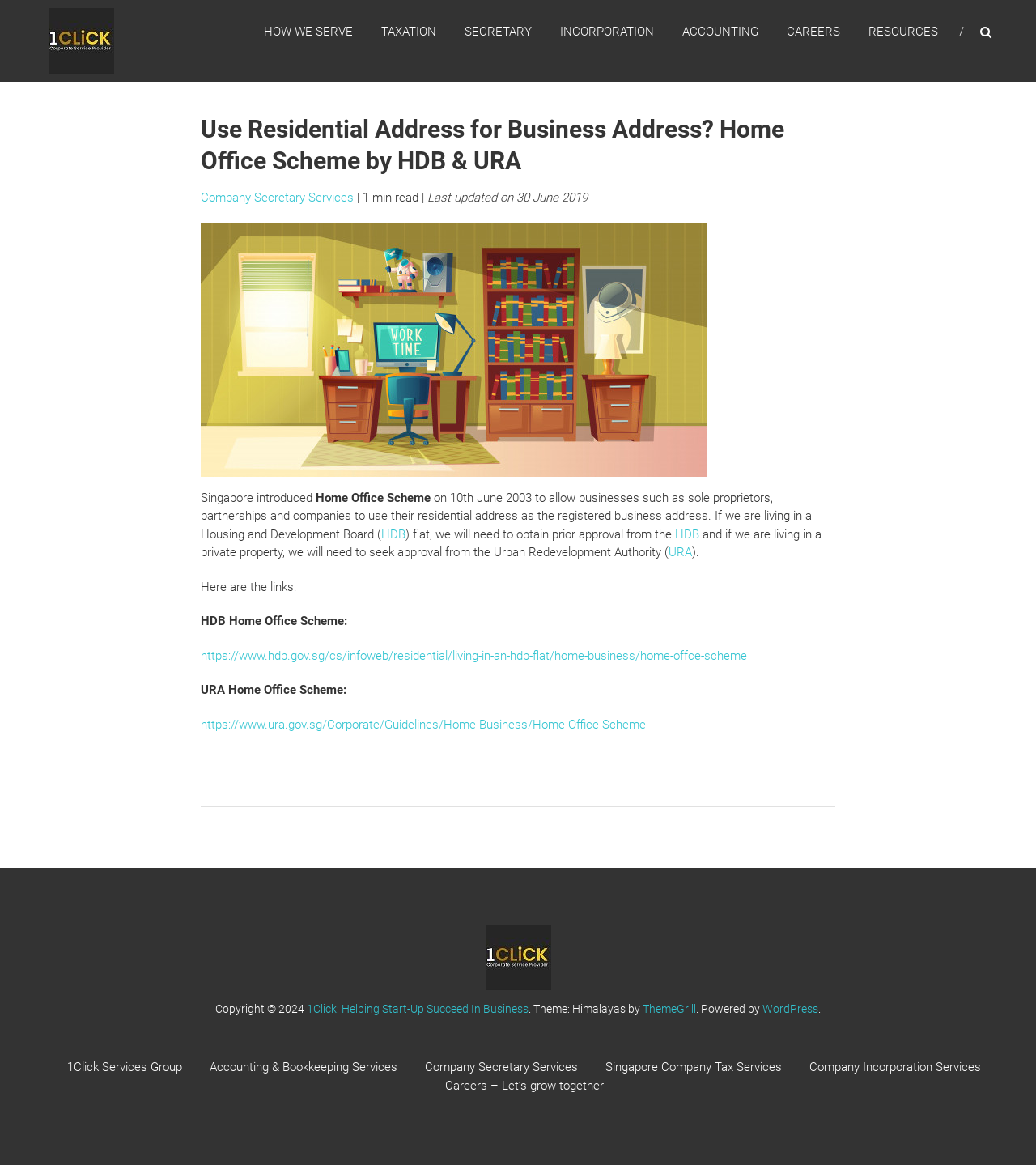What is the name of the company that provides services related to business incorporation?
Based on the content of the image, thoroughly explain and answer the question.

The webpage is about 1Click, a company that provides services related to business incorporation, taxation, secretary, and accounting, and is helping start-ups succeed in business.